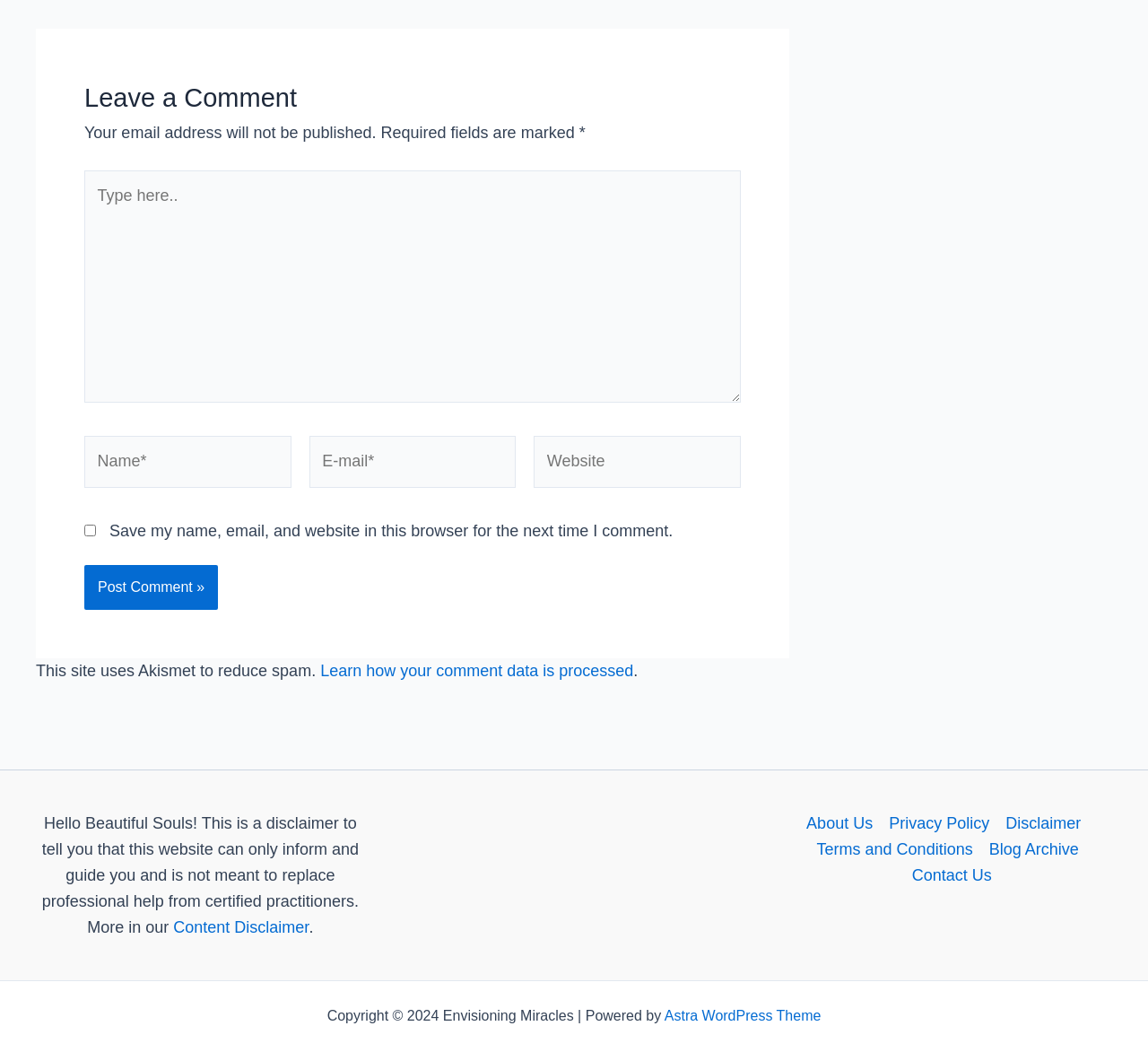Locate the bounding box coordinates for the element described below: "← Previous Post". The coordinates must be four float values between 0 and 1, formatted as [left, top, right, bottom].

[0.08, 0.214, 0.236, 0.23]